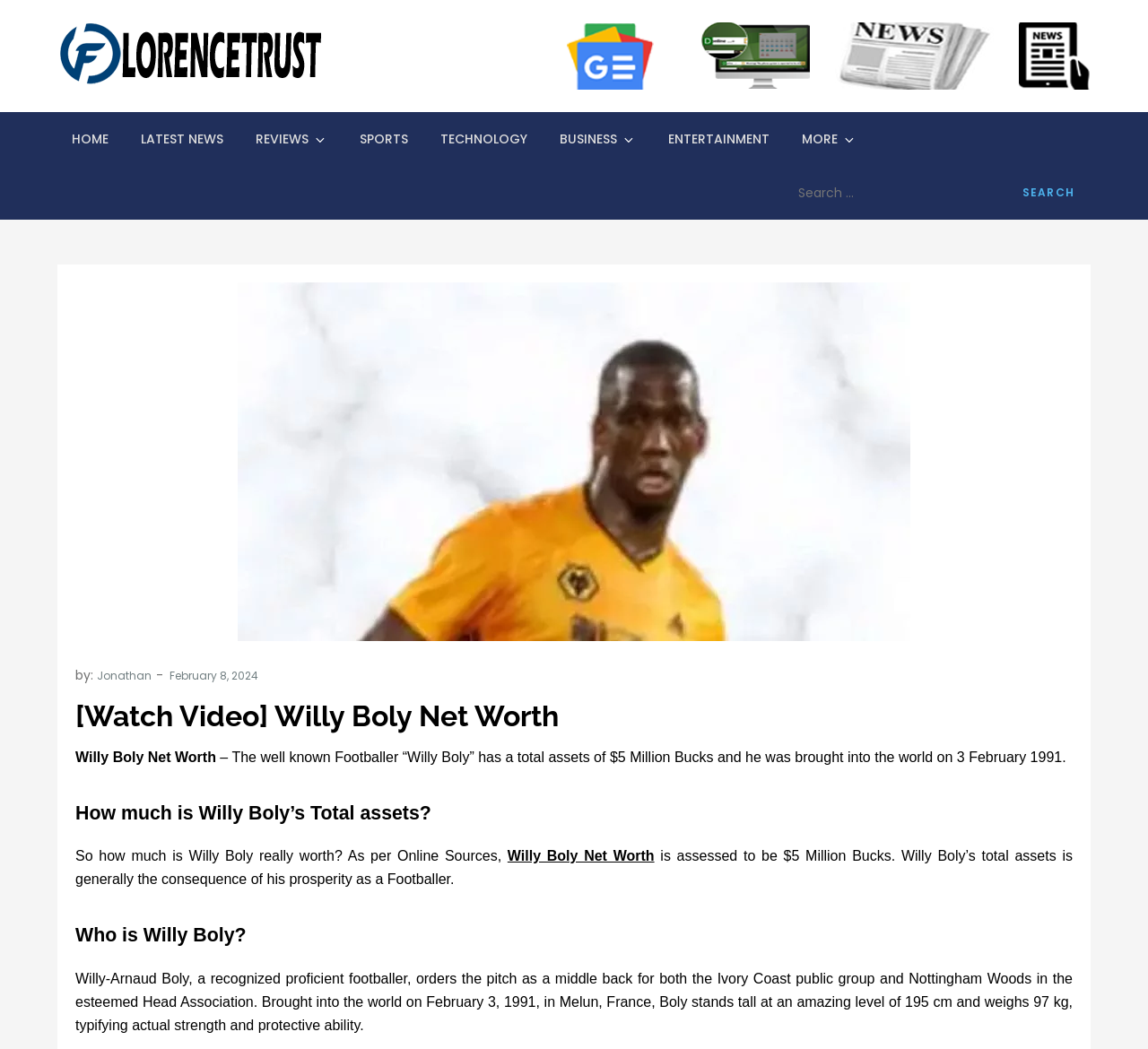Identify the bounding box coordinates of the clickable section necessary to follow the following instruction: "Read more about Willy Boly's biography". The coordinates should be presented as four float numbers from 0 to 1, i.e., [left, top, right, bottom].

[0.066, 0.926, 0.934, 0.985]